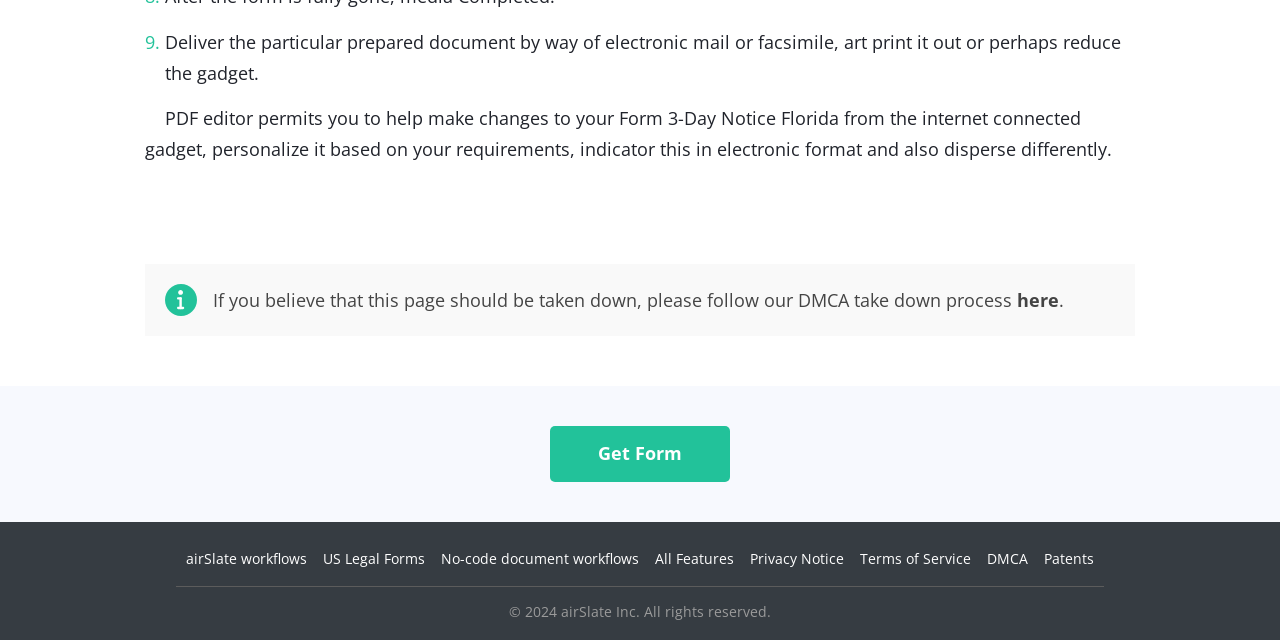Please identify the bounding box coordinates of the region to click in order to complete the task: "Learn about airSlate workflows". The coordinates must be four float numbers between 0 and 1, specified as [left, top, right, bottom].

[0.145, 0.857, 0.24, 0.887]